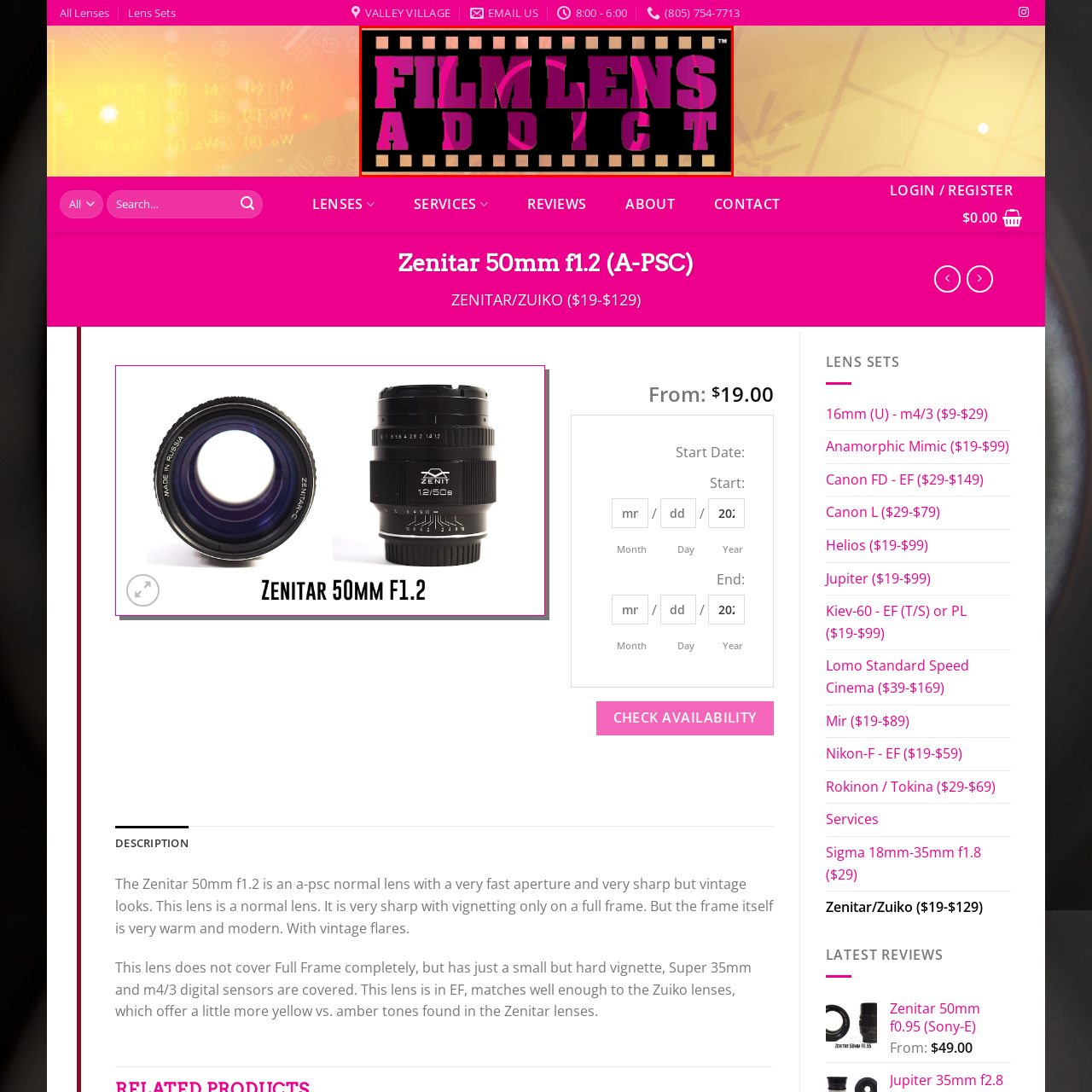What design element is used in the logo?
Look at the image within the red bounding box and respond with a single word or phrase.

film strip